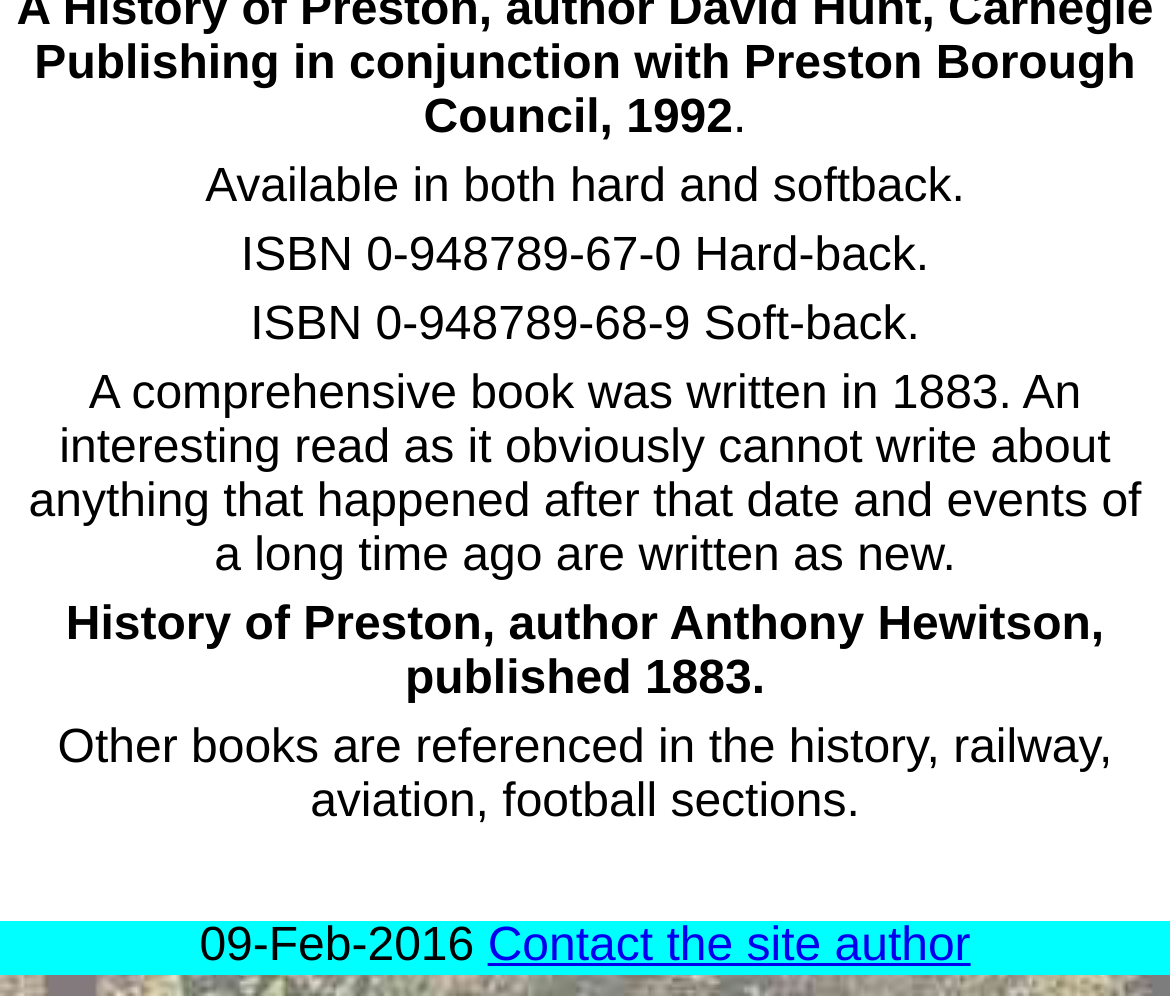Given the element description: "Contact the site author", predict the bounding box coordinates of the UI element it refers to, using four float numbers between 0 and 1, i.e., [left, top, right, bottom].

[0.417, 0.925, 0.83, 0.976]